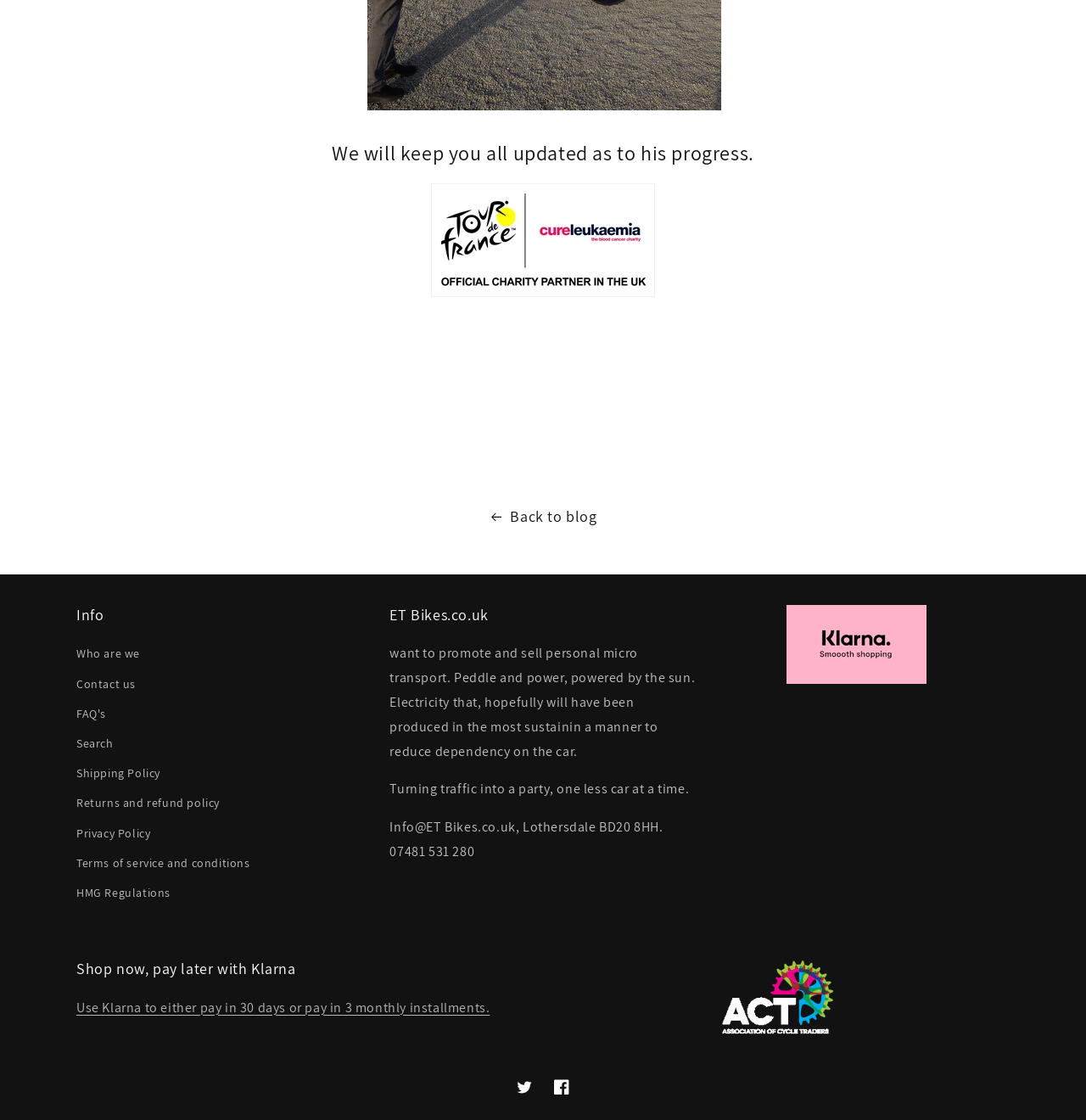Determine the bounding box coordinates of the clickable element to complete this instruction: "Click the 'Cure Leukaemia Logo'". Provide the coordinates in the format of four float numbers between 0 and 1, [left, top, right, bottom].

[0.397, 0.256, 0.603, 0.272]